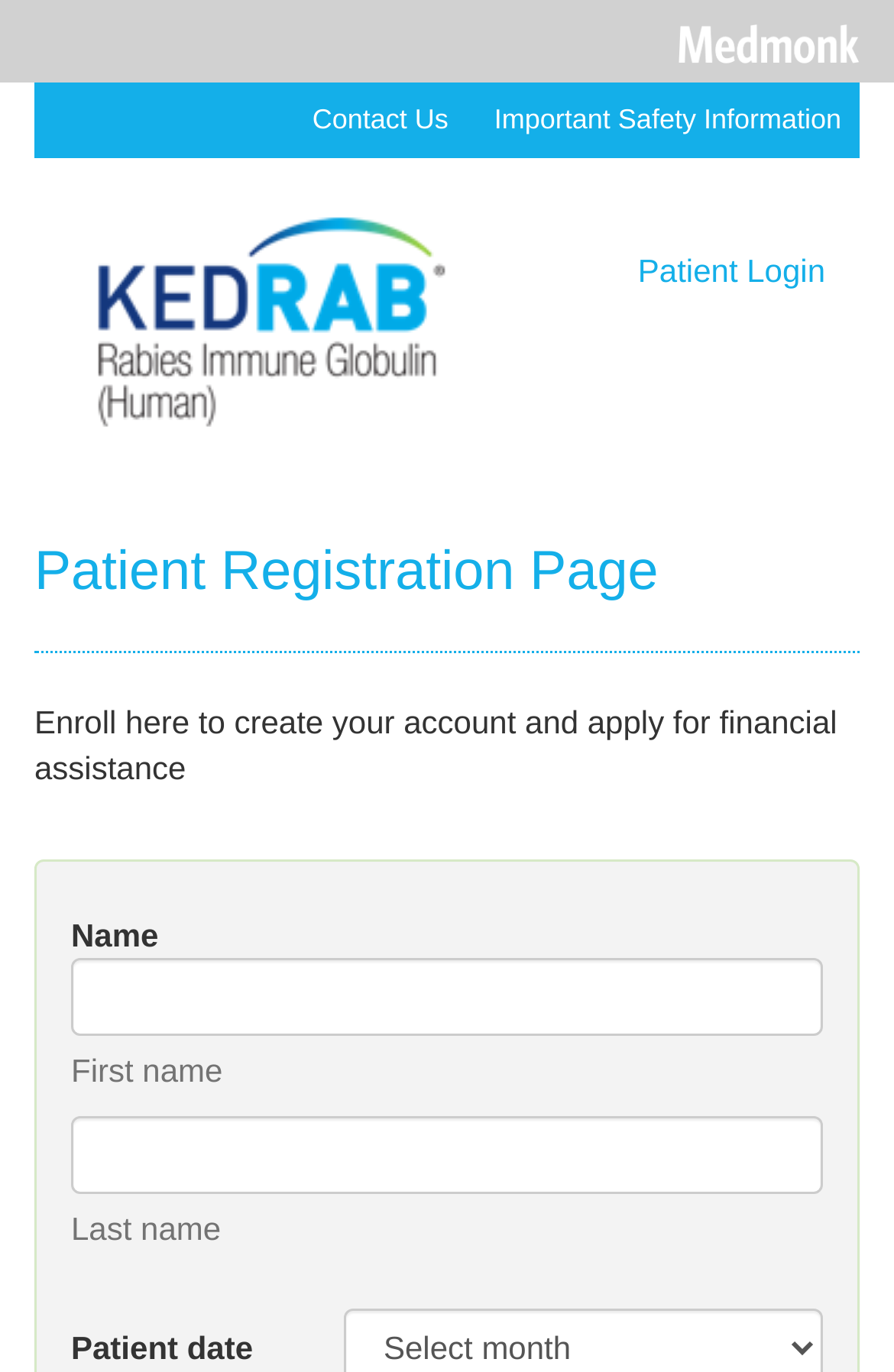Locate the bounding box of the UI element based on this description: "parent_node: First name name="patient_user[patient_first_name]"". Provide four float numbers between 0 and 1 as [left, top, right, bottom].

[0.079, 0.699, 0.921, 0.755]